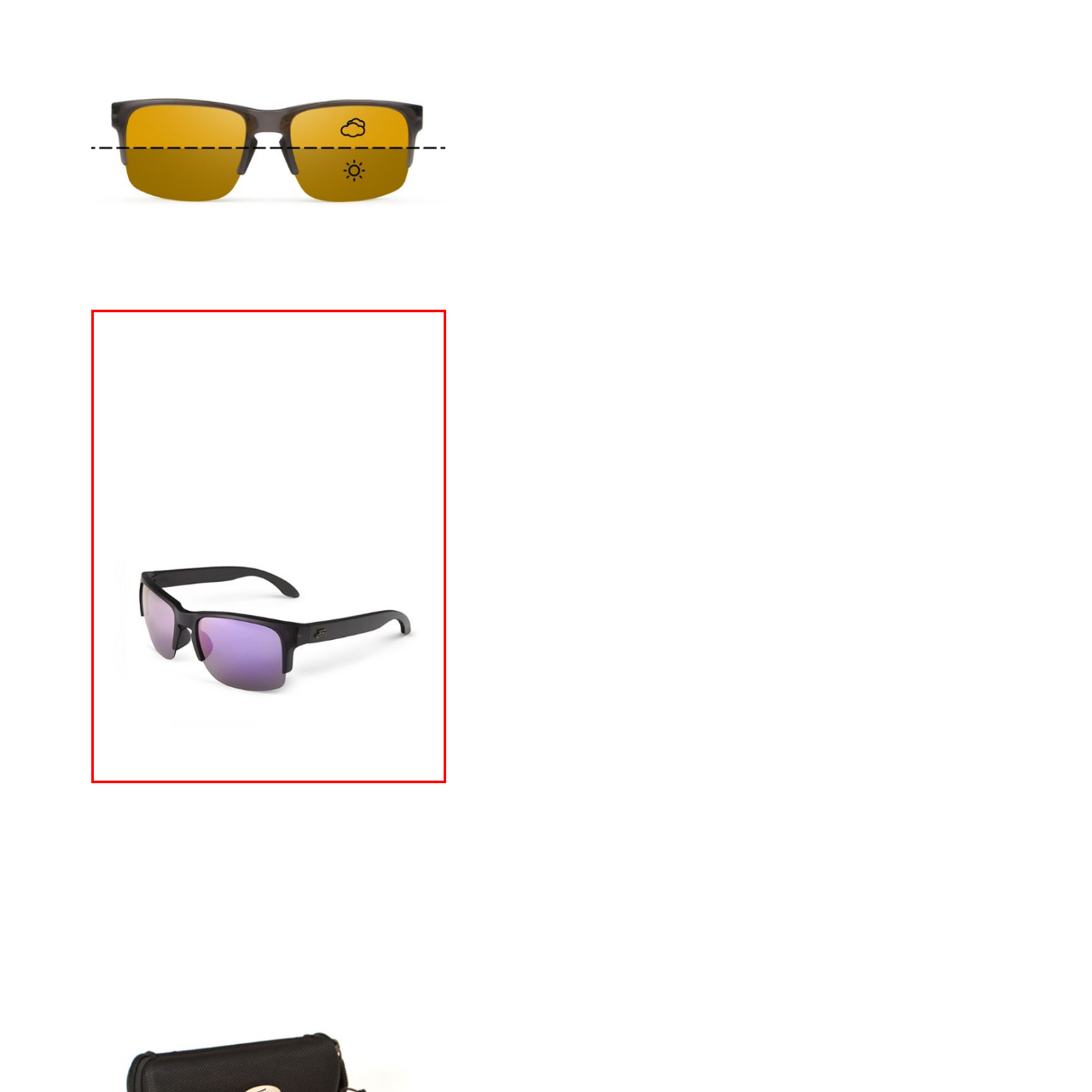Observe the image encased in the red box and deliver an in-depth response to the subsequent question by interpreting the details within the image:
What type of protection do the sunglasses offer?

According to the caption, the sunglasses offer 'UV protection', which means they protect the wearer's eyes from harmful ultraviolet rays.